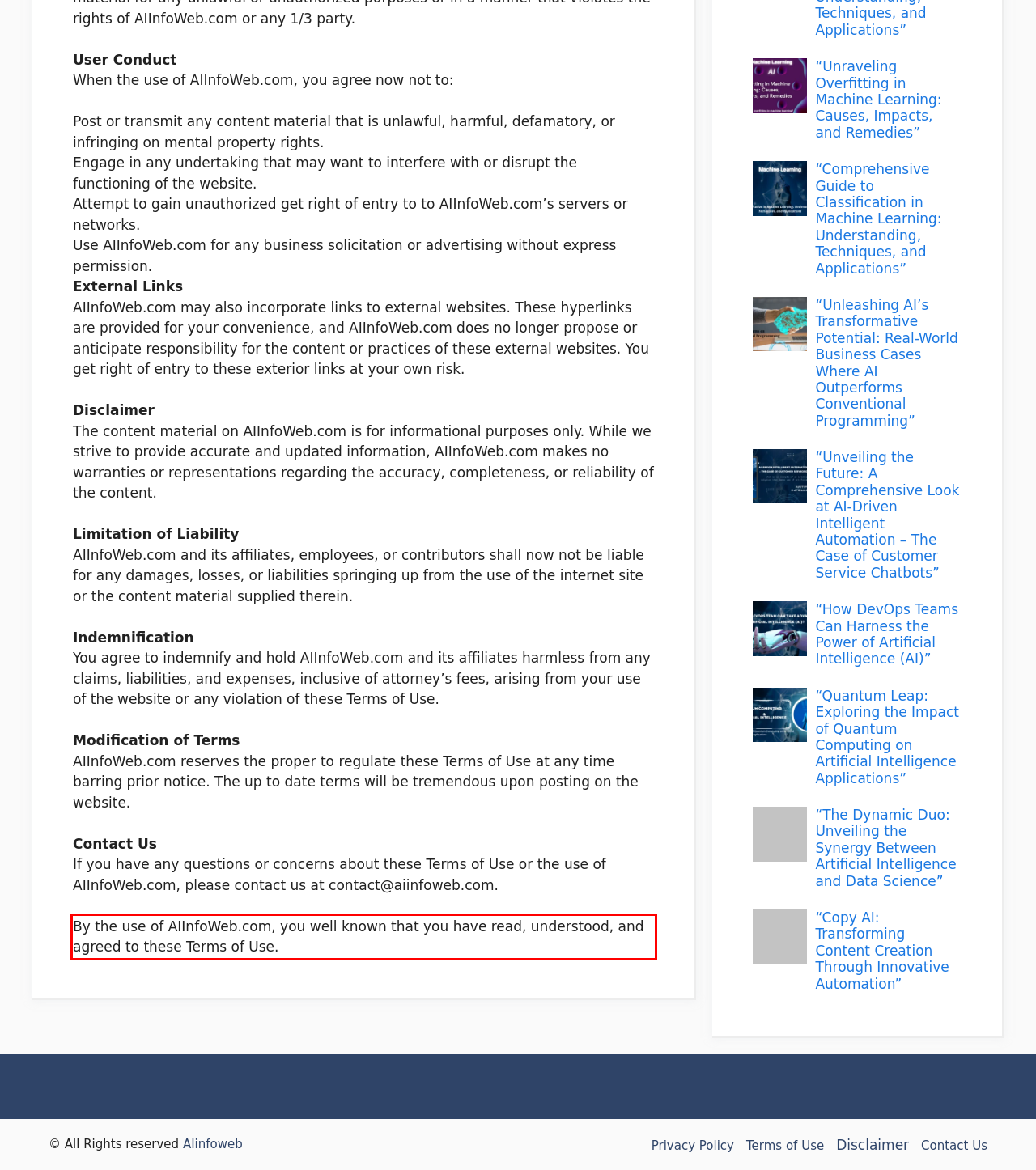Using the provided screenshot, read and generate the text content within the red-bordered area.

By the use of AIInfoWeb.com, you well known that you have read, understood, and agreed to these Terms of Use.